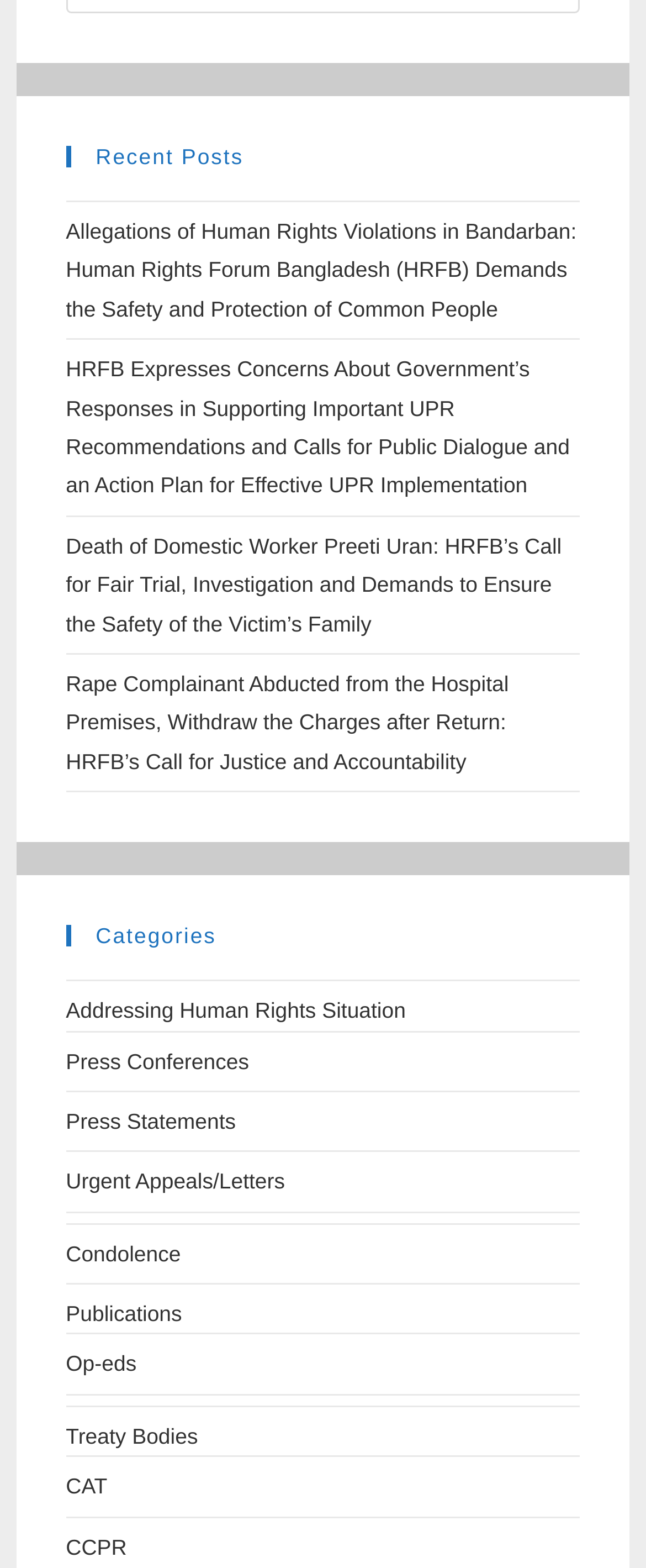Find the bounding box coordinates of the element you need to click on to perform this action: 'read about allegations of human rights violations in Bandarban'. The coordinates should be represented by four float values between 0 and 1, in the format [left, top, right, bottom].

[0.102, 0.14, 0.893, 0.205]